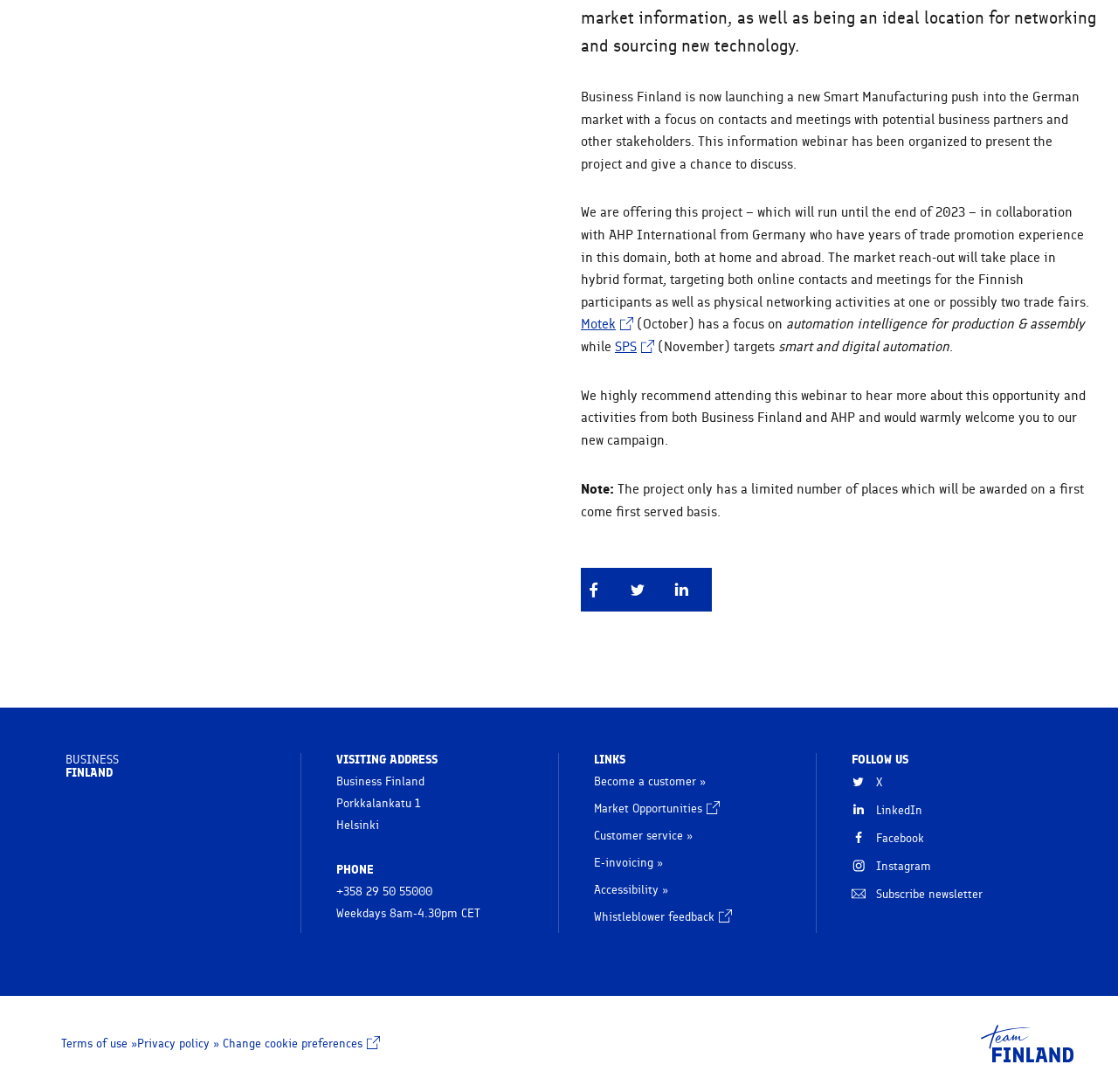Identify the bounding box for the element characterized by the following description: "Instagram".

[0.762, 0.782, 0.833, 0.803]